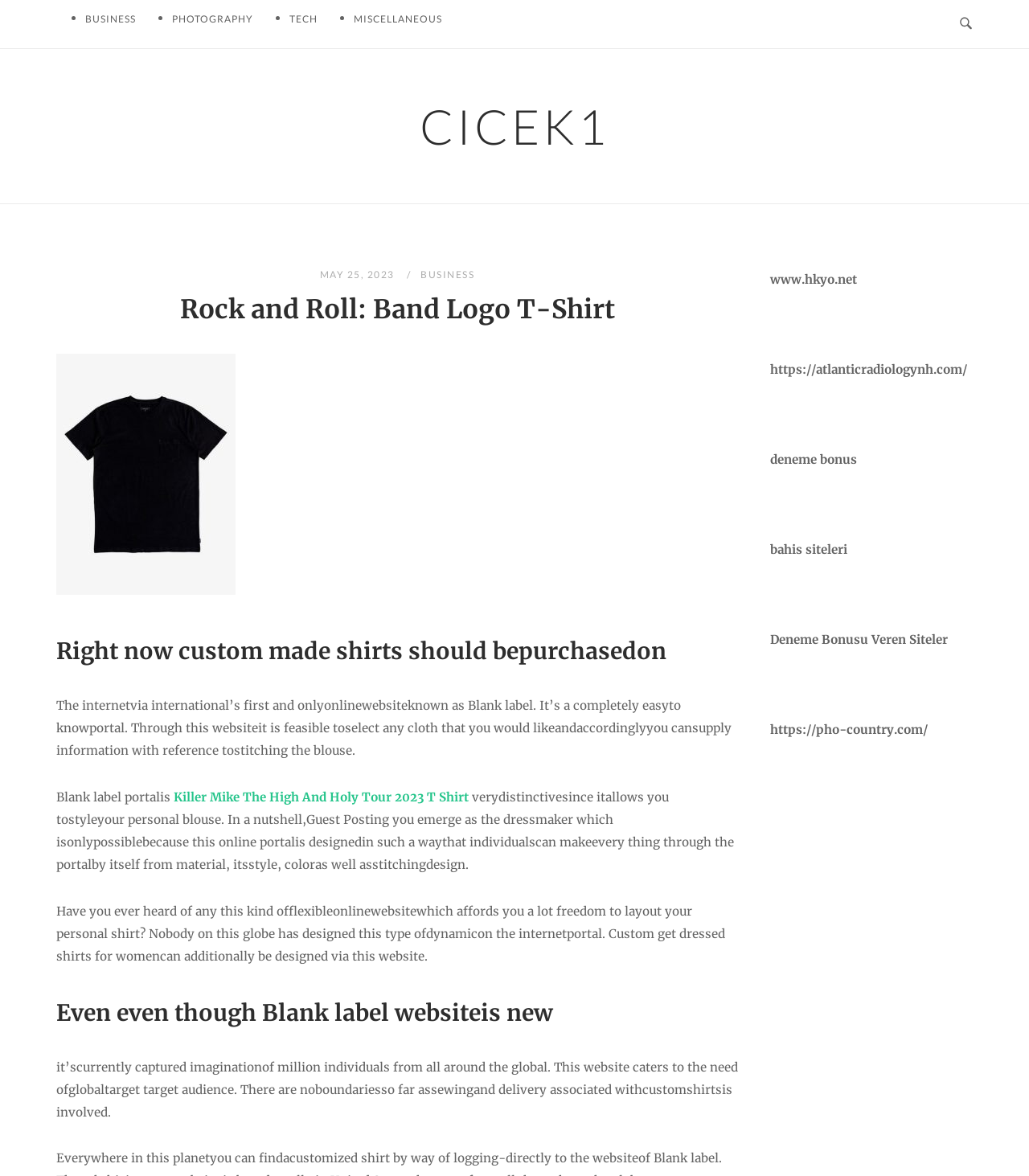Extract the main title from the webpage and generate its text.

Rock and Roll: Band Logo T-Shirt